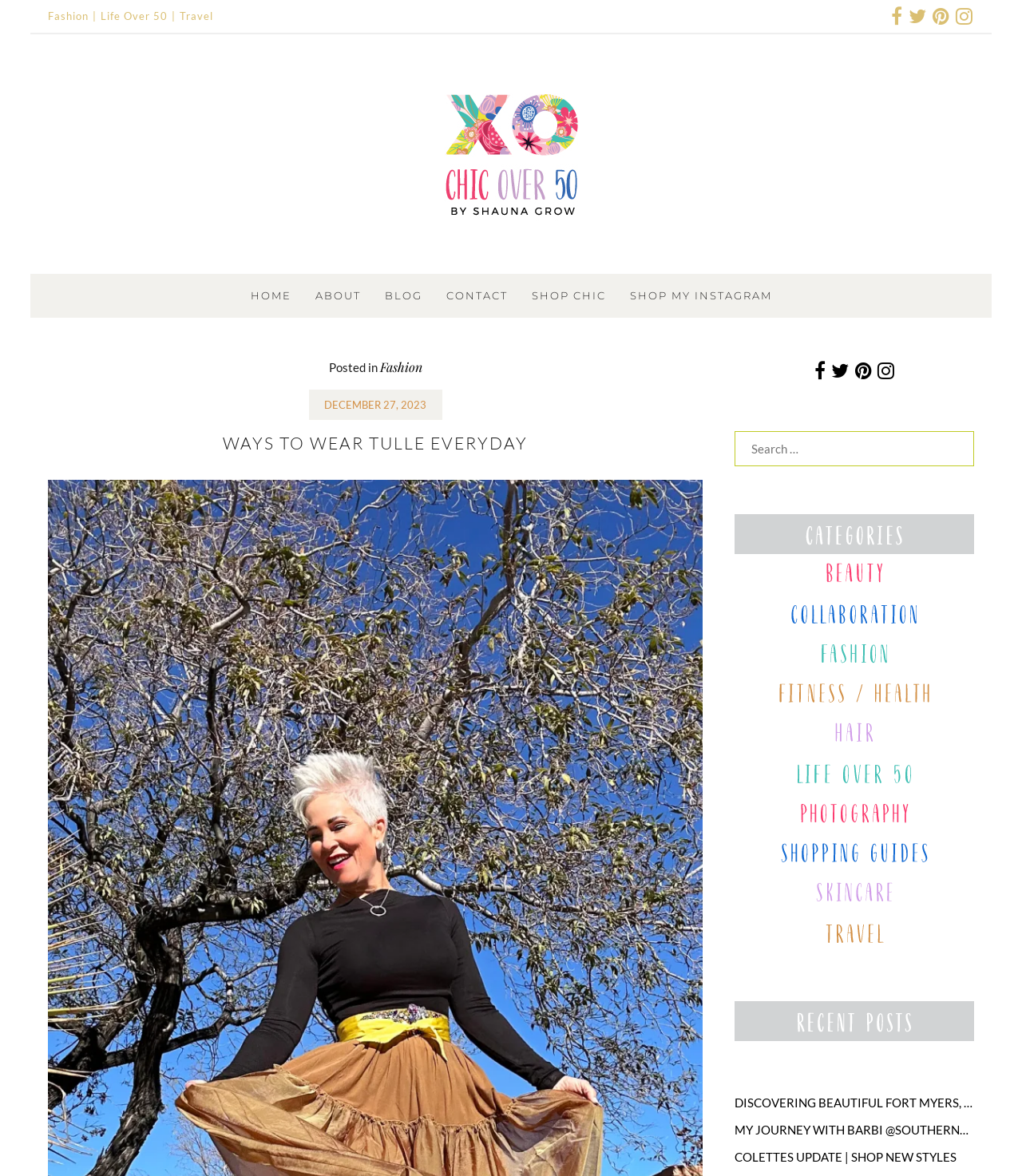What categories are available in the top navigation bar?
Provide a detailed answer to the question using information from the image.

I examined the top navigation bar and found three links with the text 'Fashion', 'Life Over 50', and 'Travel'. These are likely the categories available on the blog.